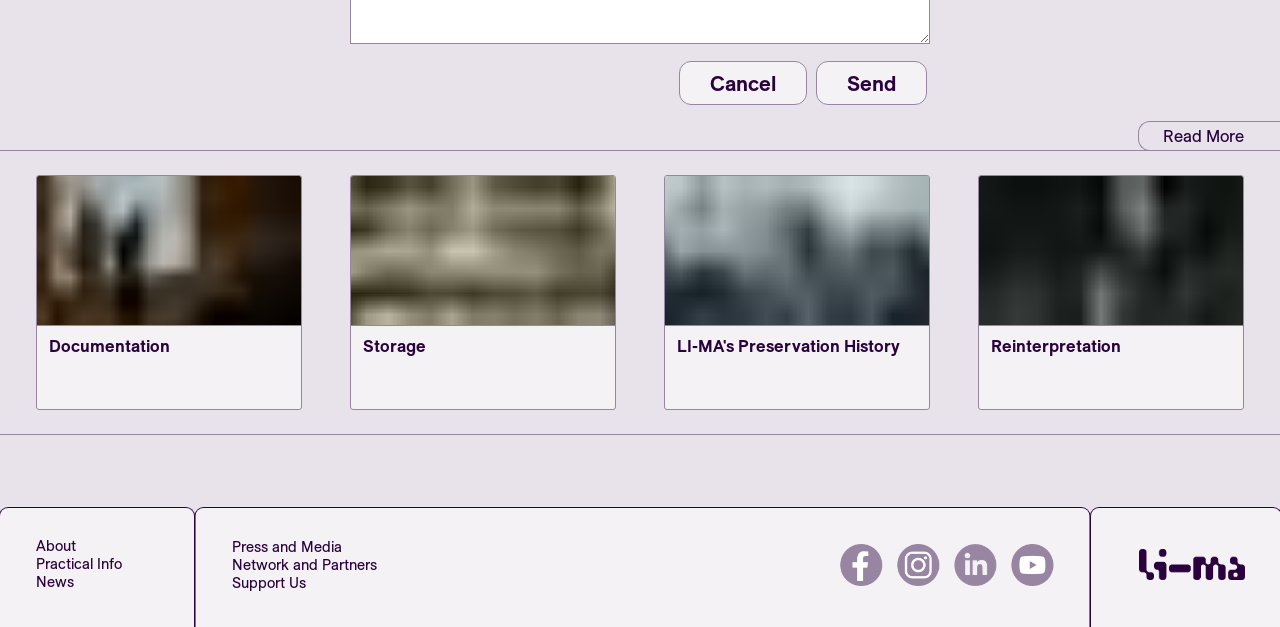Using the description "alt="facebook"", predict the bounding box of the relevant HTML element.

[0.656, 0.867, 0.689, 0.934]